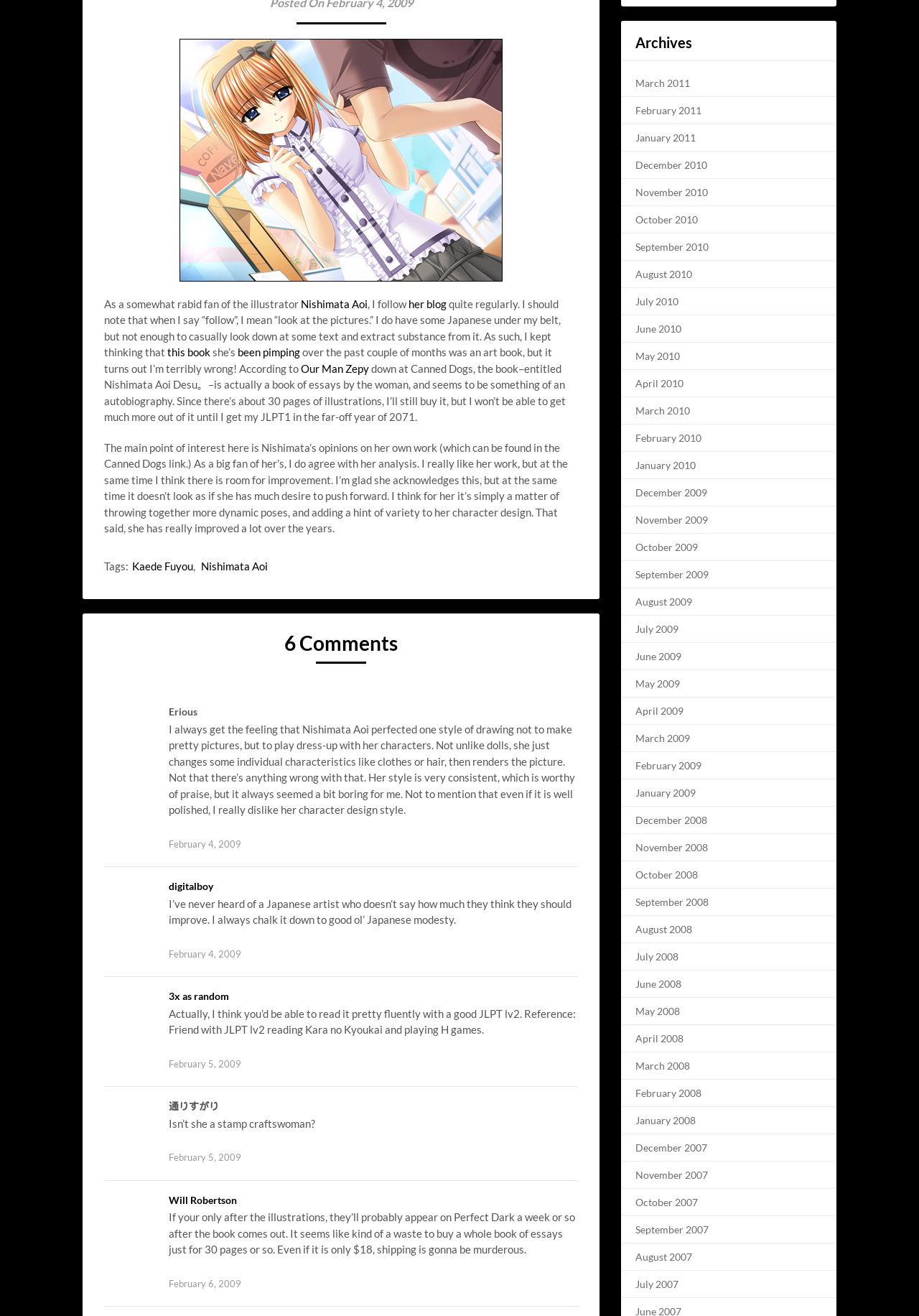Using the provided element description: "digitalboy", identify the bounding box coordinates. The coordinates should be four floats between 0 and 1 in the order [left, top, right, bottom].

[0.184, 0.669, 0.232, 0.678]